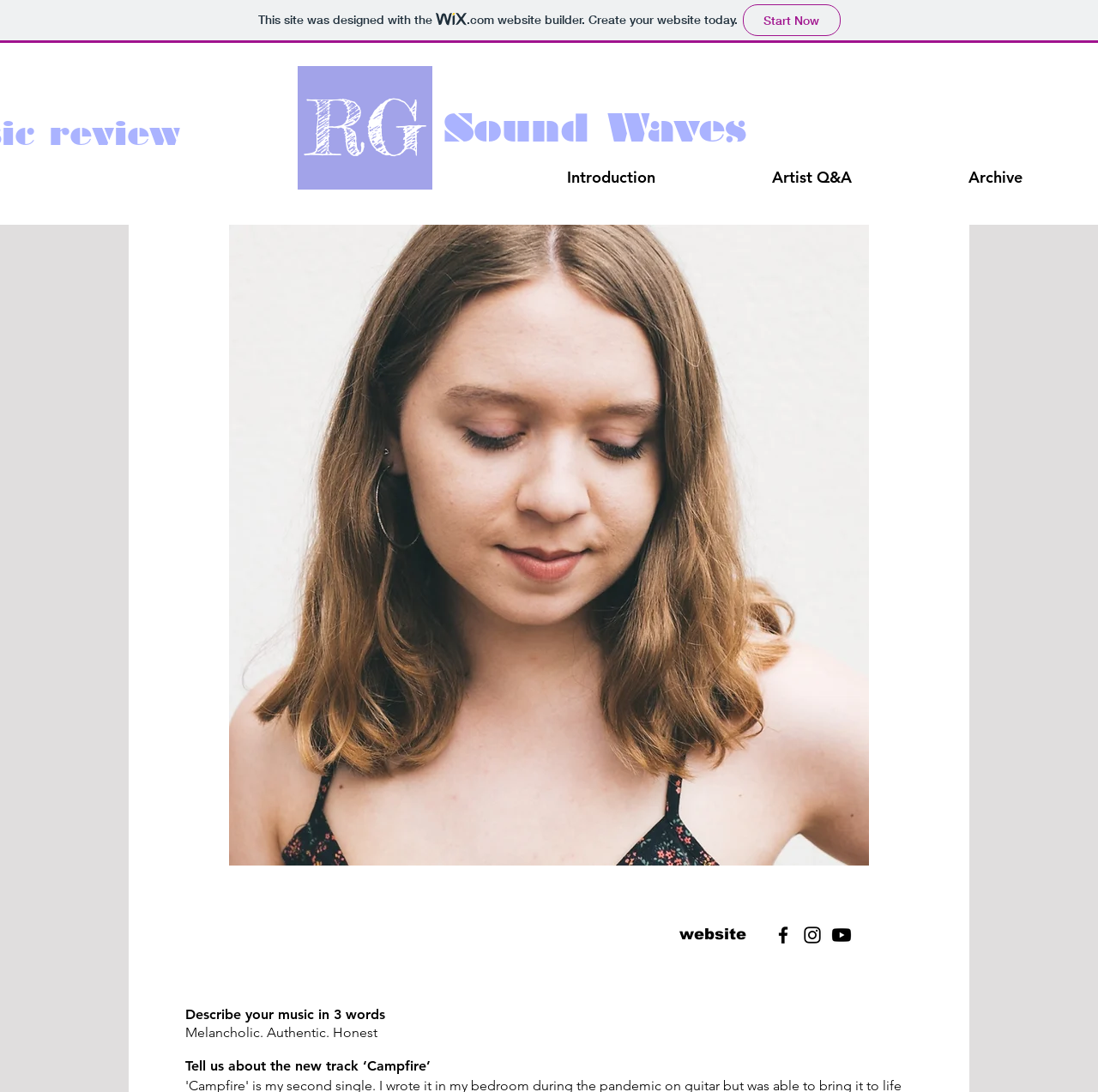Locate the bounding box coordinates of the clickable area needed to fulfill the instruction: "Check out Frankie Bird's website".

[0.617, 0.841, 0.681, 0.872]